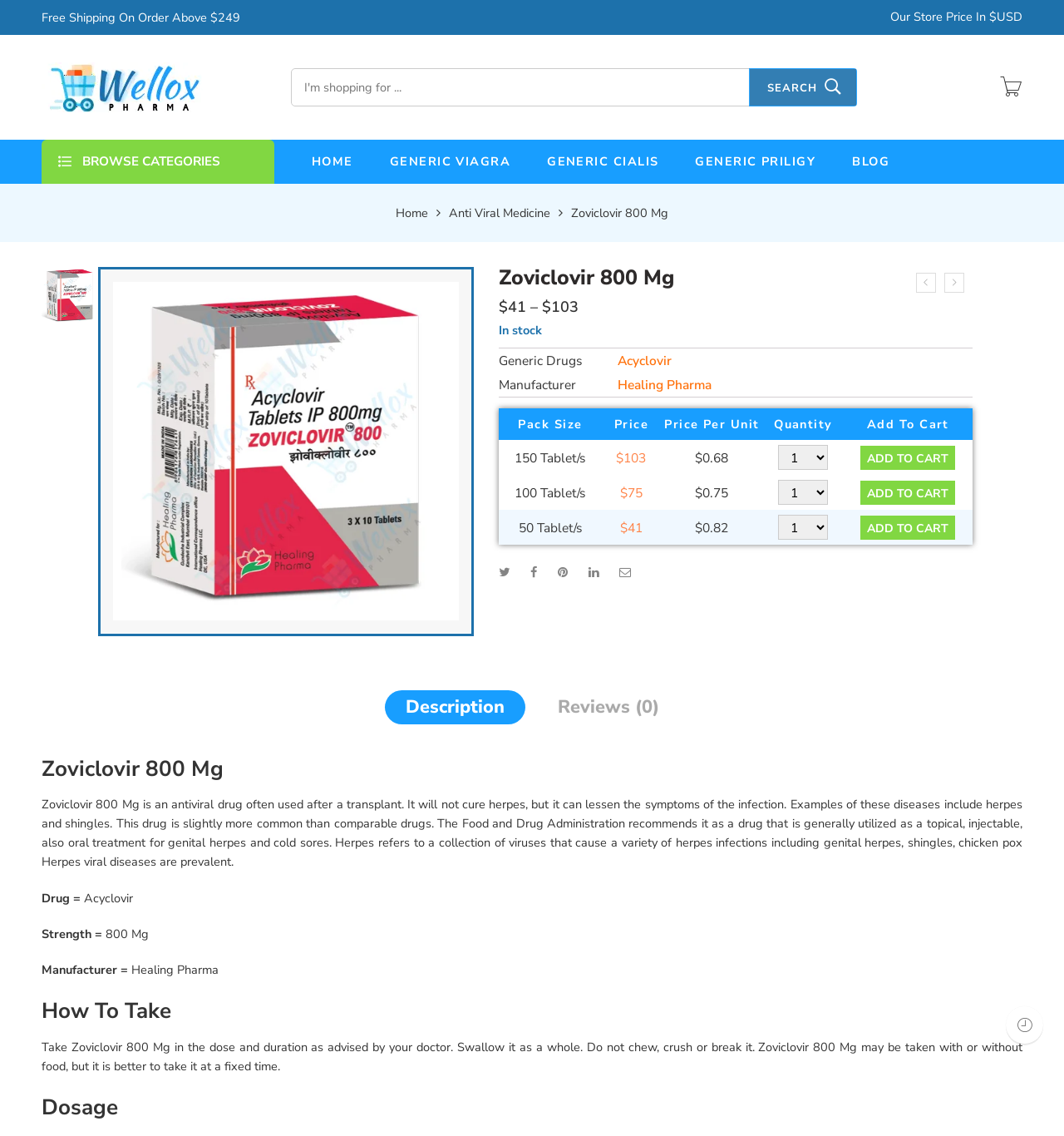Predict the bounding box of the UI element based on this description: "name="add_to_cart" value="Add To Cart"".

[0.809, 0.423, 0.898, 0.444]